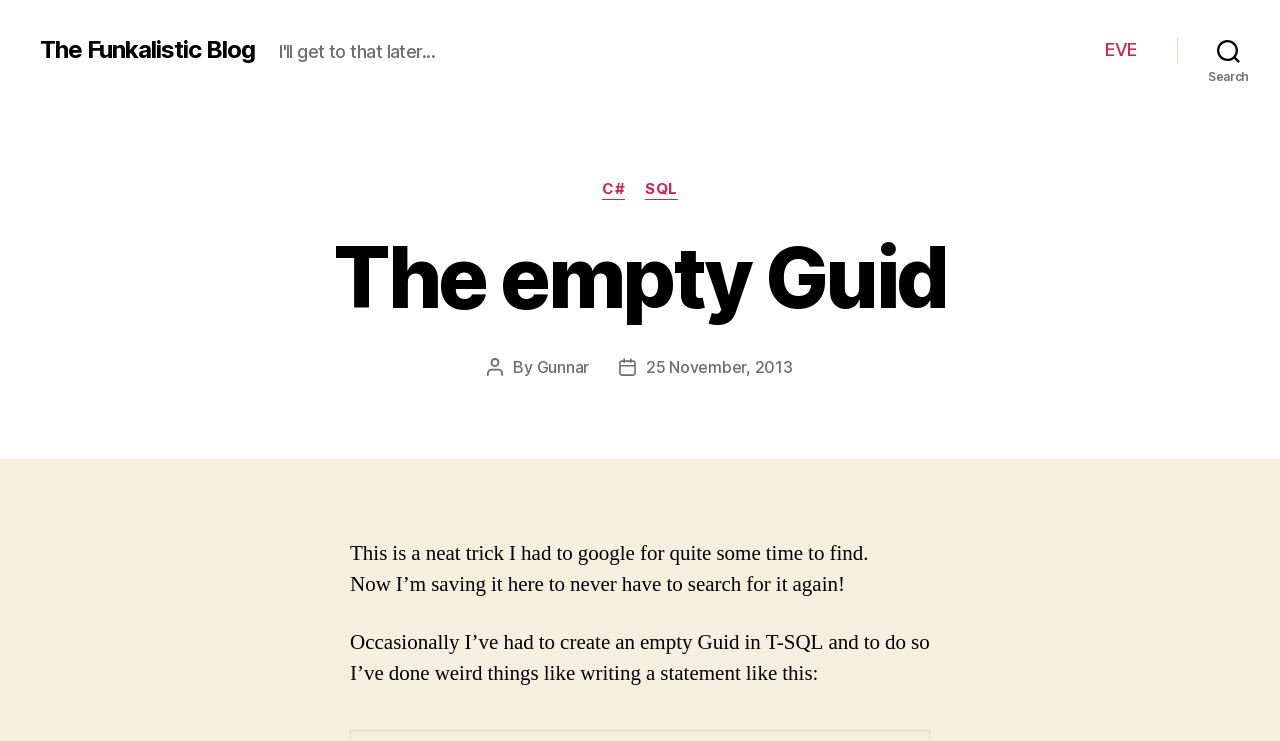Provide the bounding box coordinates in the format (top-left x, top-left y, bottom-right x, bottom-right y). All values are floating point numbers between 0 and 1. Determine the bounding box coordinate of the UI element described as: 25 November, 2013

[0.505, 0.482, 0.619, 0.509]